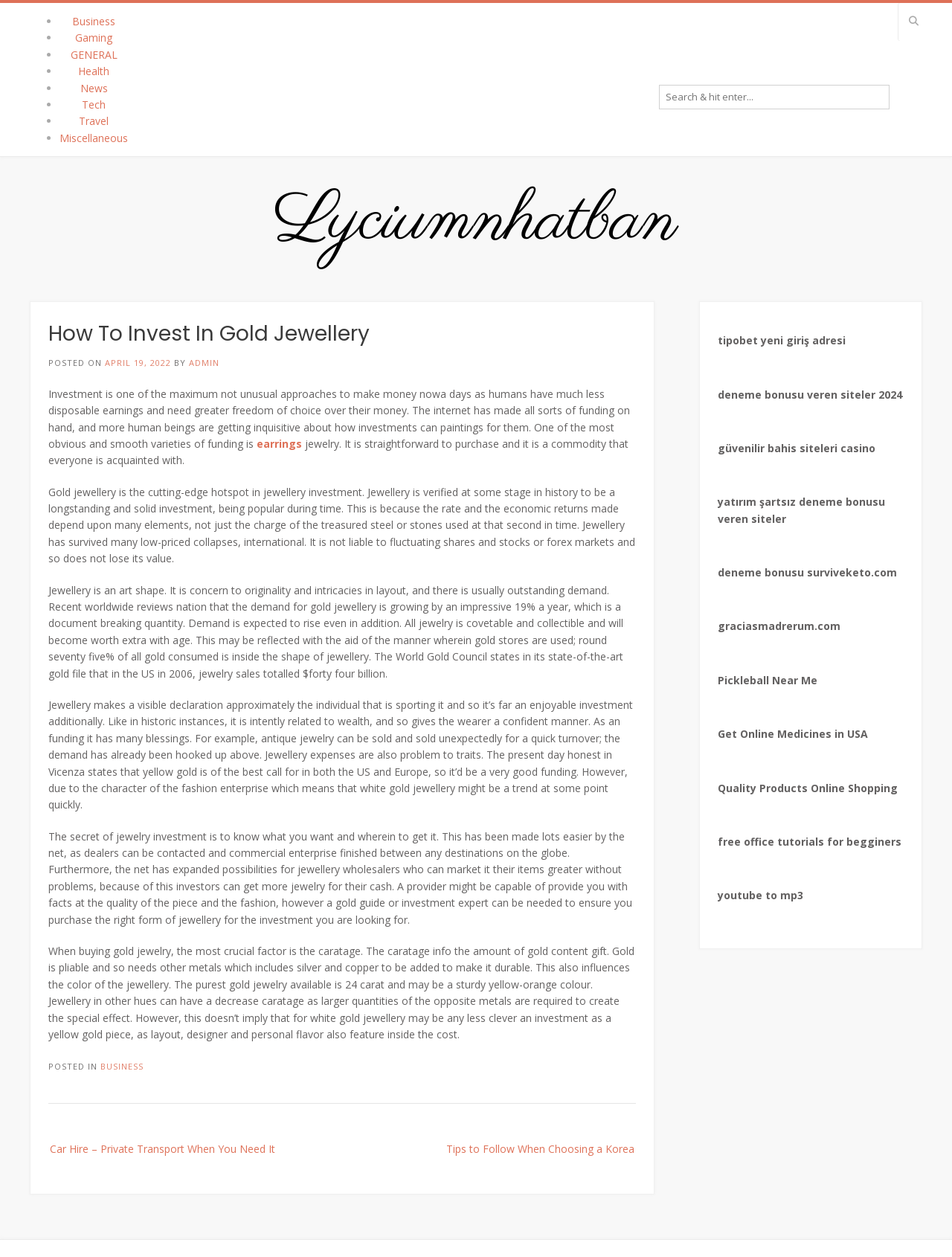Pinpoint the bounding box coordinates of the clickable element needed to complete the instruction: "Click on the 'used cars in fort worth' link". The coordinates should be provided as four float numbers between 0 and 1: [left, top, right, bottom].

None